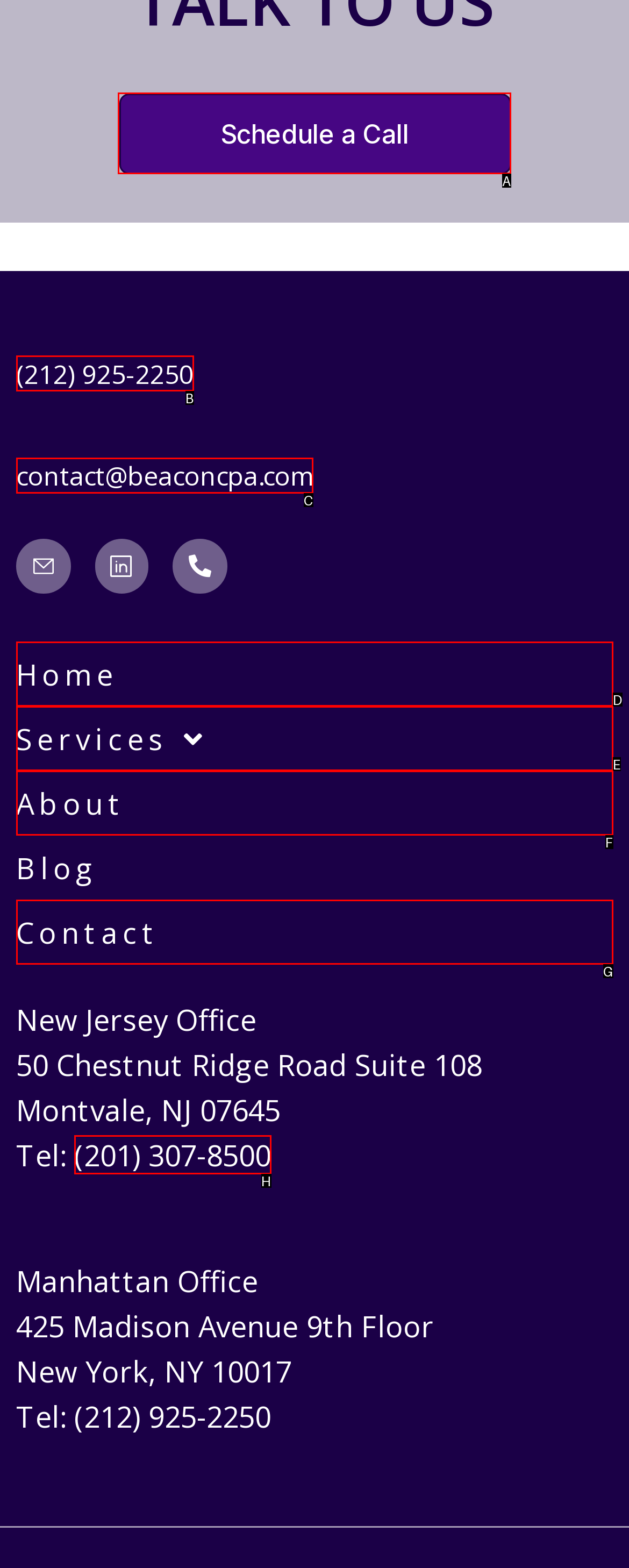Tell me which one HTML element I should click to complete the following instruction: Schedule a call
Answer with the option's letter from the given choices directly.

A